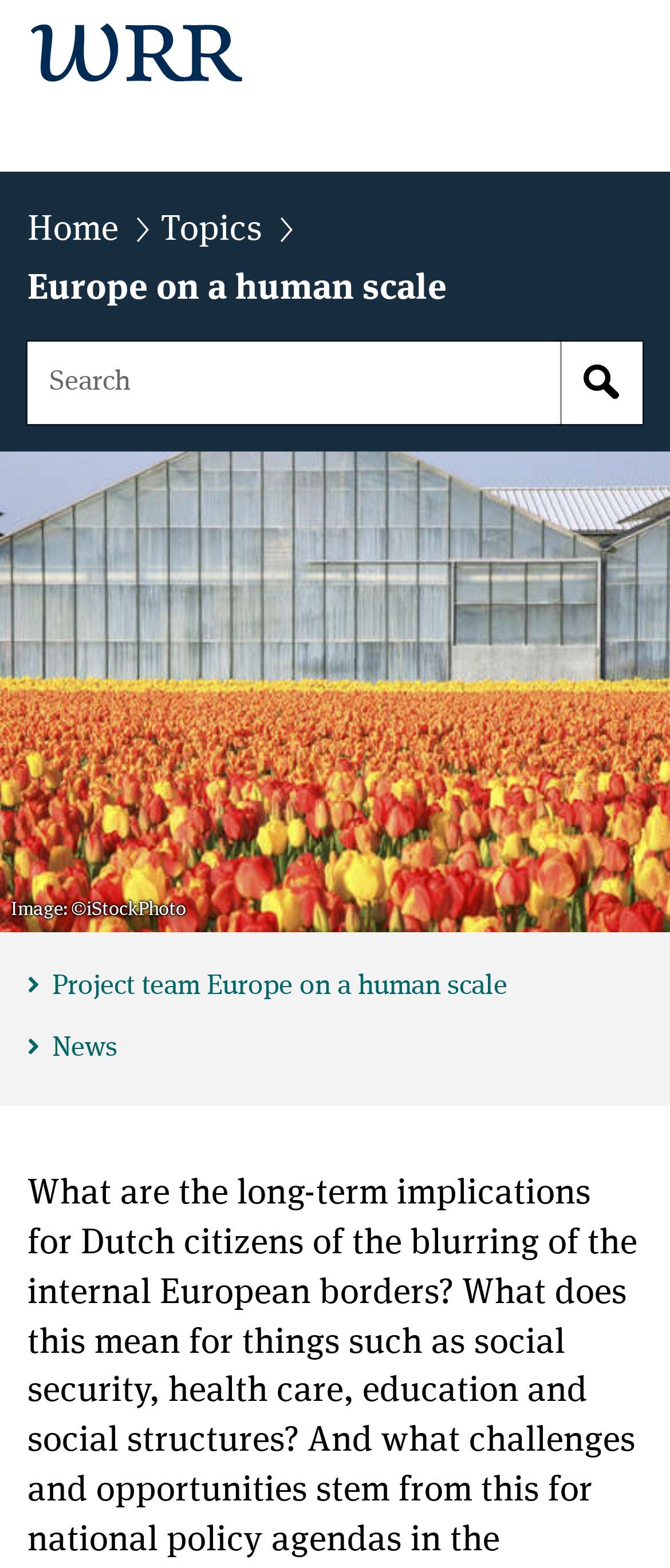Detail the webpage's structure and highlights in your description.

The webpage is about "Europe on a human scale" and appears to be the homepage of The Netherlands Scientific Council for Government Policy. At the top left corner, there is a logo of WRR (The Netherlands Scientific Council for Government Policy) which is also a link to the homepage. 

Below the logo, there is a navigation menu with two links: "Home" and "Topics". The title "Europe on a human scale" is displayed prominently below the navigation menu. 

On the right side of the title, there is a search bar with a text box and a "Start search" button. Above the search bar, there is a description of what can be searched within the English part of the website. 

At the bottom left corner, there are two lines of text: "Image: © iStockPhoto". 

There are two links at the bottom of the page: "Project team Europe on a human scale" and "News".